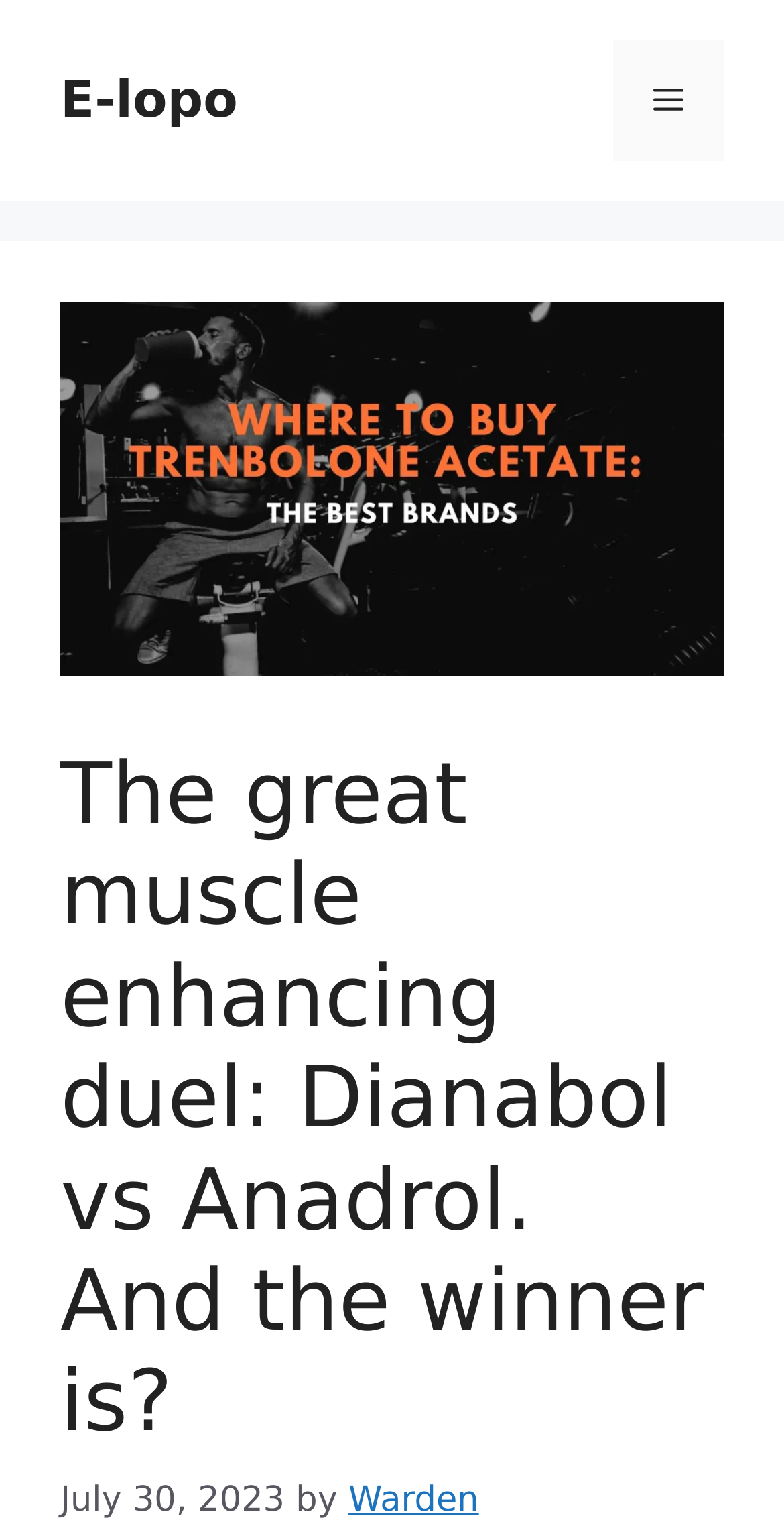Determine the bounding box coordinates in the format (top-left x, top-left y, bottom-right x, bottom-right y). Ensure all values are floating point numbers between 0 and 1. Identify the bounding box of the UI element described by: Menu

[0.782, 0.026, 0.923, 0.105]